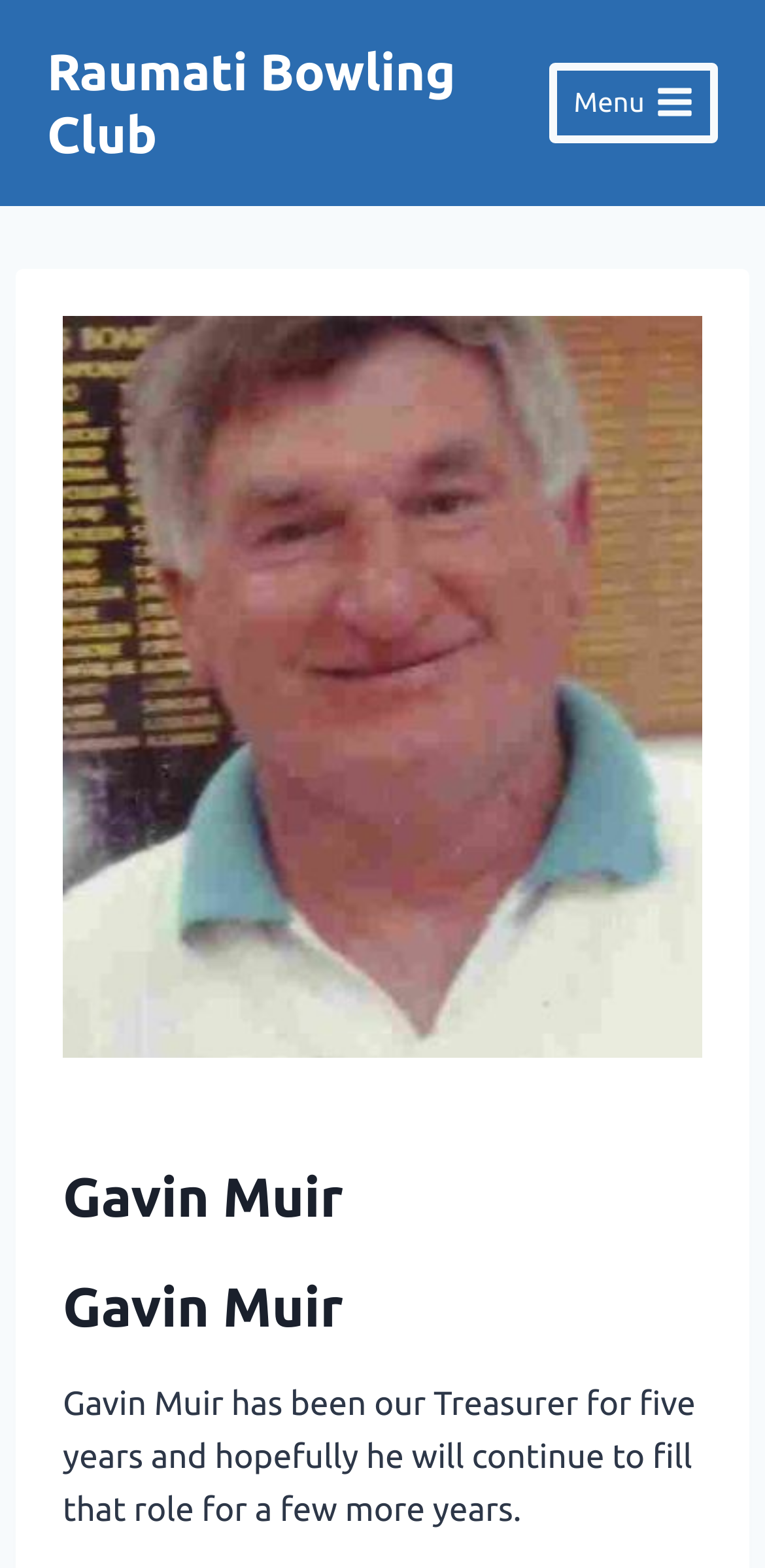What is the name of the person profiled?
Using the image, answer in one word or phrase.

Gavin Muir